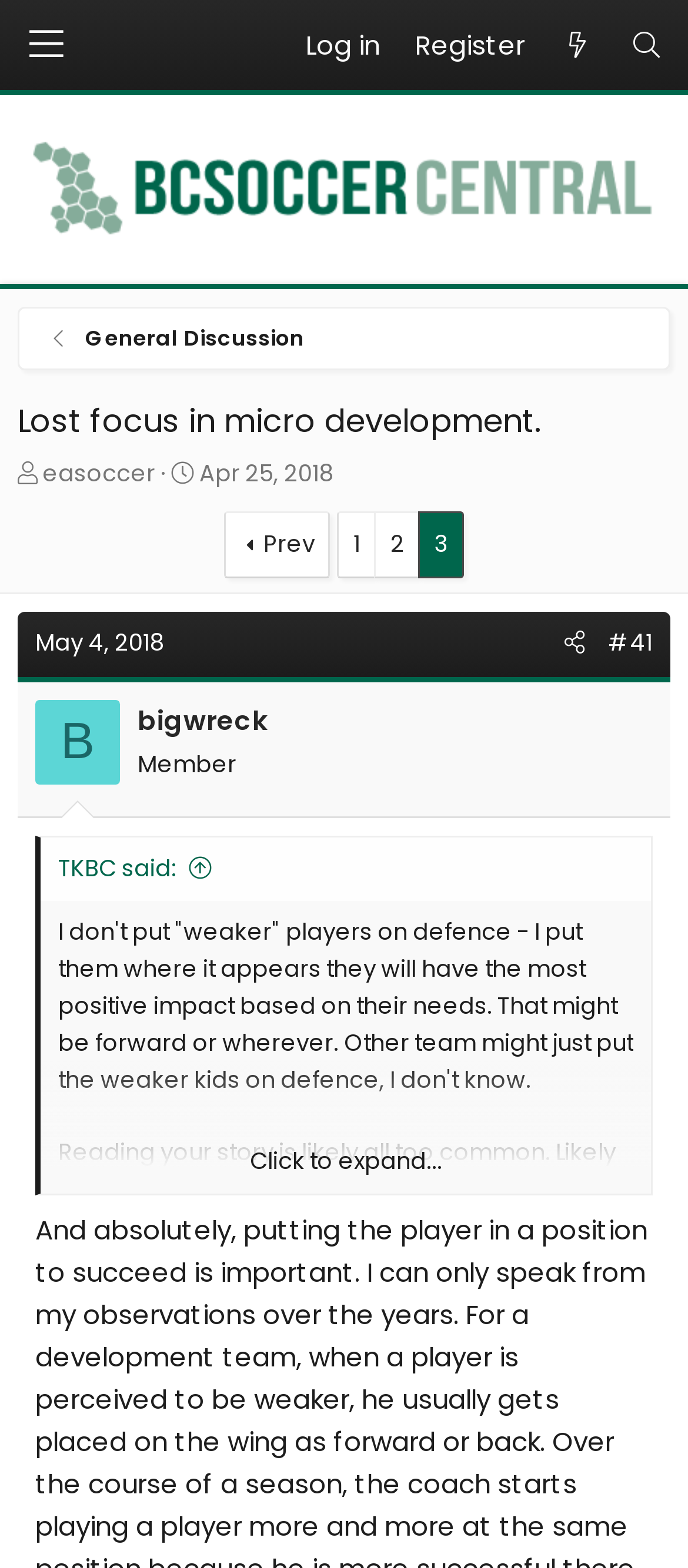From the screenshot, find the bounding box of the UI element matching this description: "parent_node: Log in aria-label="Menu"". Supply the bounding box coordinates in the form [left, top, right, bottom], each a float between 0 and 1.

[0.01, 0.0, 0.124, 0.058]